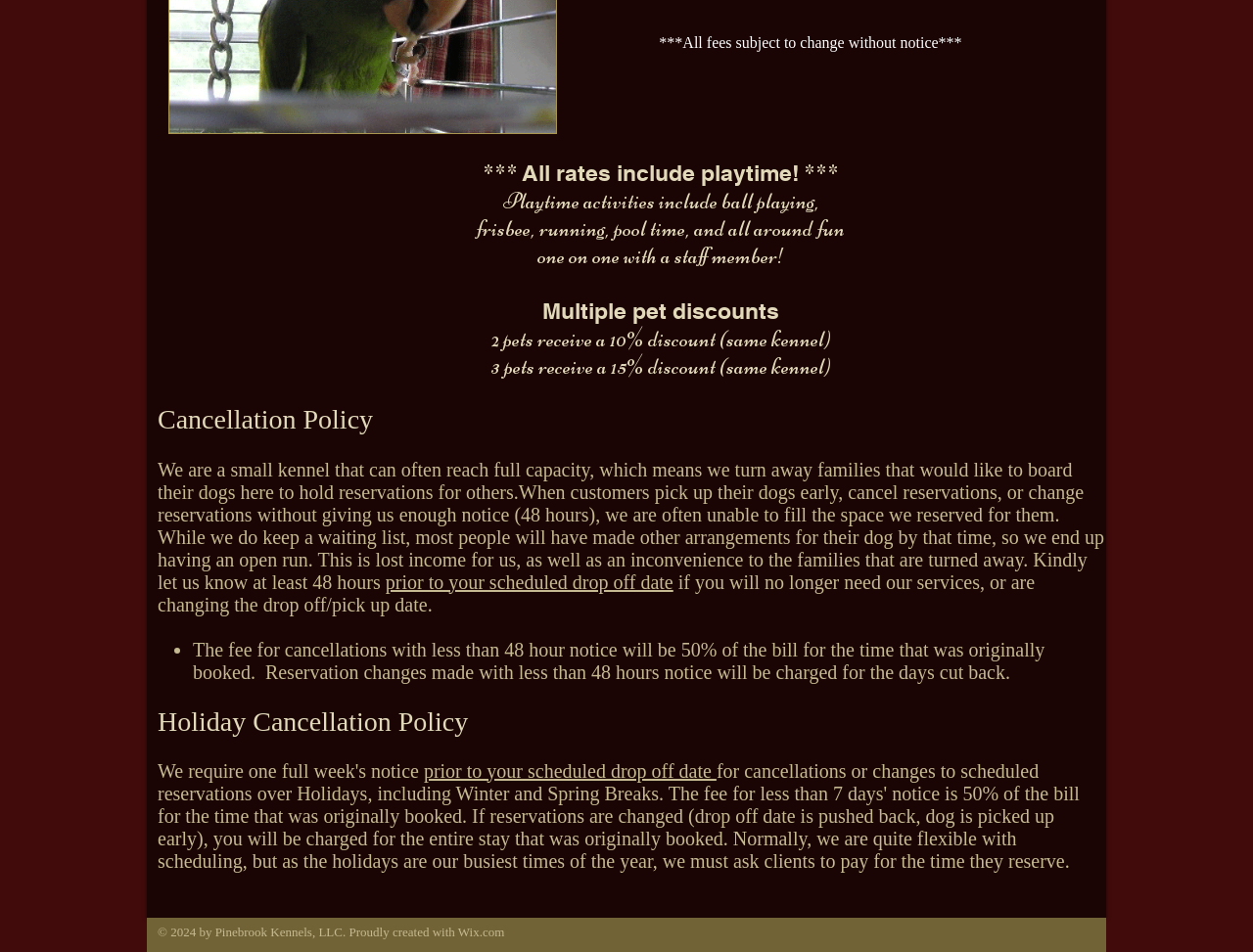What is the notice period for cancellation? Examine the screenshot and reply using just one word or a brief phrase.

48 hours